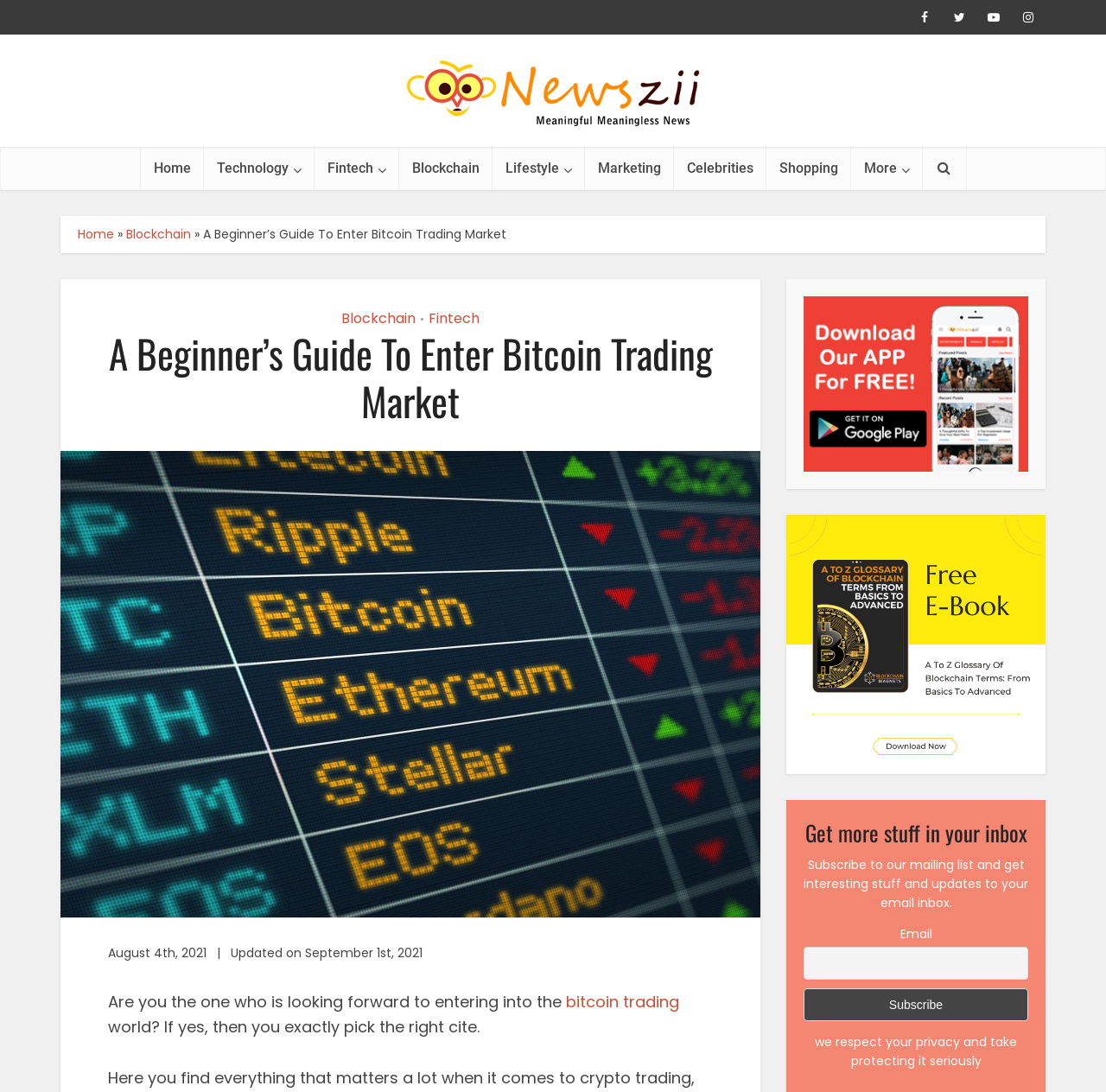Determine the bounding box coordinates of the section I need to click to execute the following instruction: "Click on the 'Subscribe' button". Provide the coordinates as four float numbers between 0 and 1, i.e., [left, top, right, bottom].

[0.727, 0.905, 0.93, 0.935]